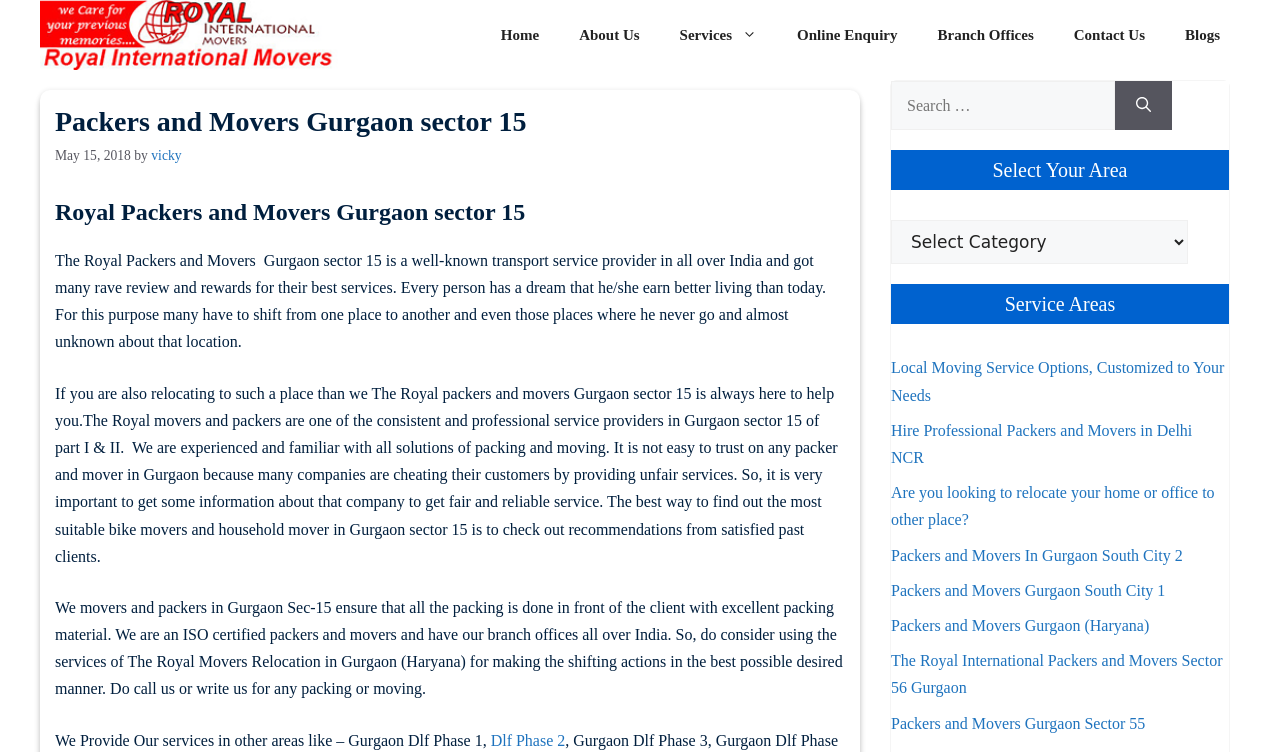What is the purpose of the website?
Using the image as a reference, answer the question with a short word or phrase.

To provide packing and moving services